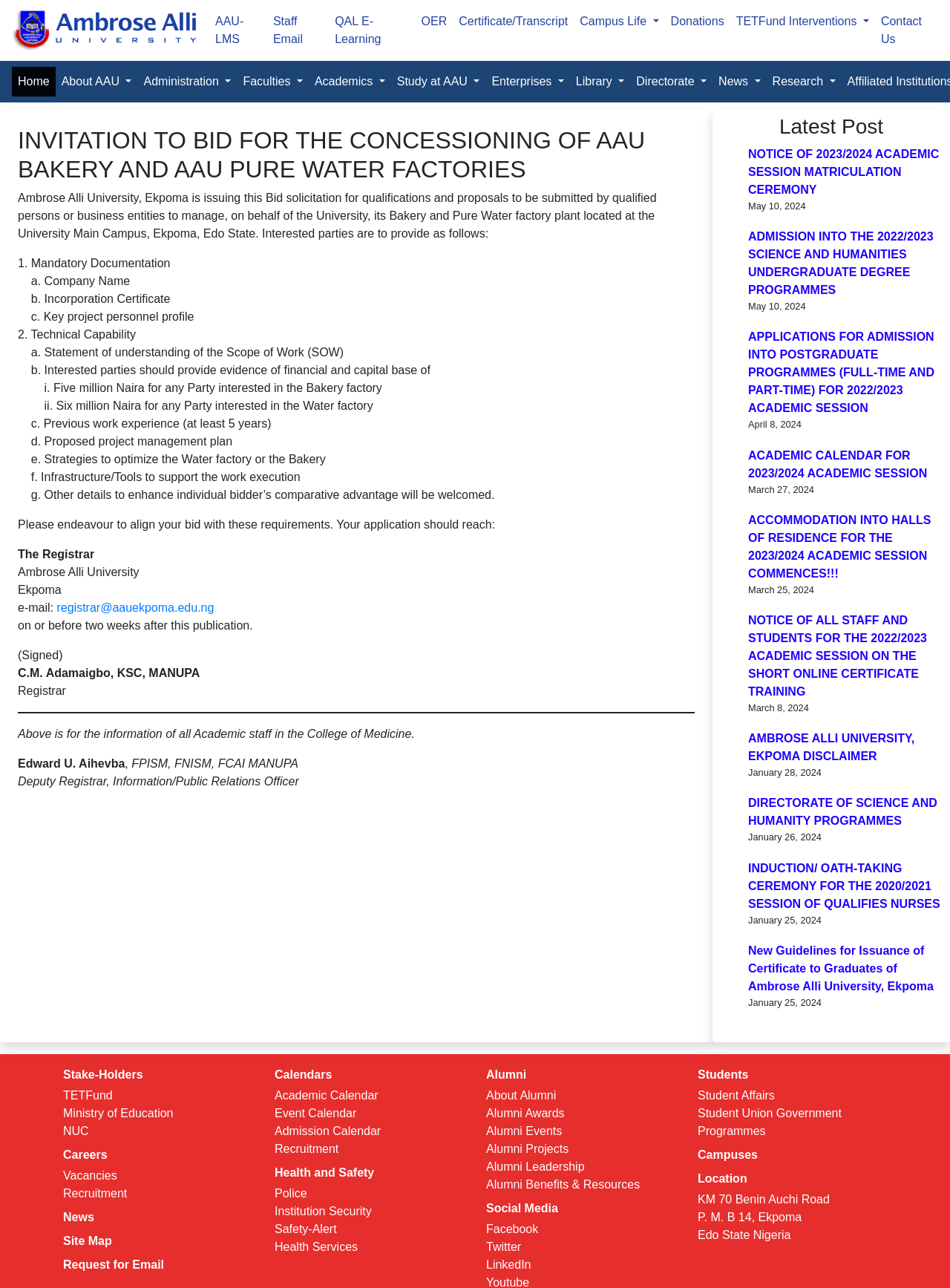Identify the bounding box coordinates of the element that should be clicked to fulfill this task: "Click the 'Latest Post' heading". The coordinates should be provided as four float numbers between 0 and 1, i.e., [left, top, right, bottom].

[0.756, 0.089, 0.994, 0.108]